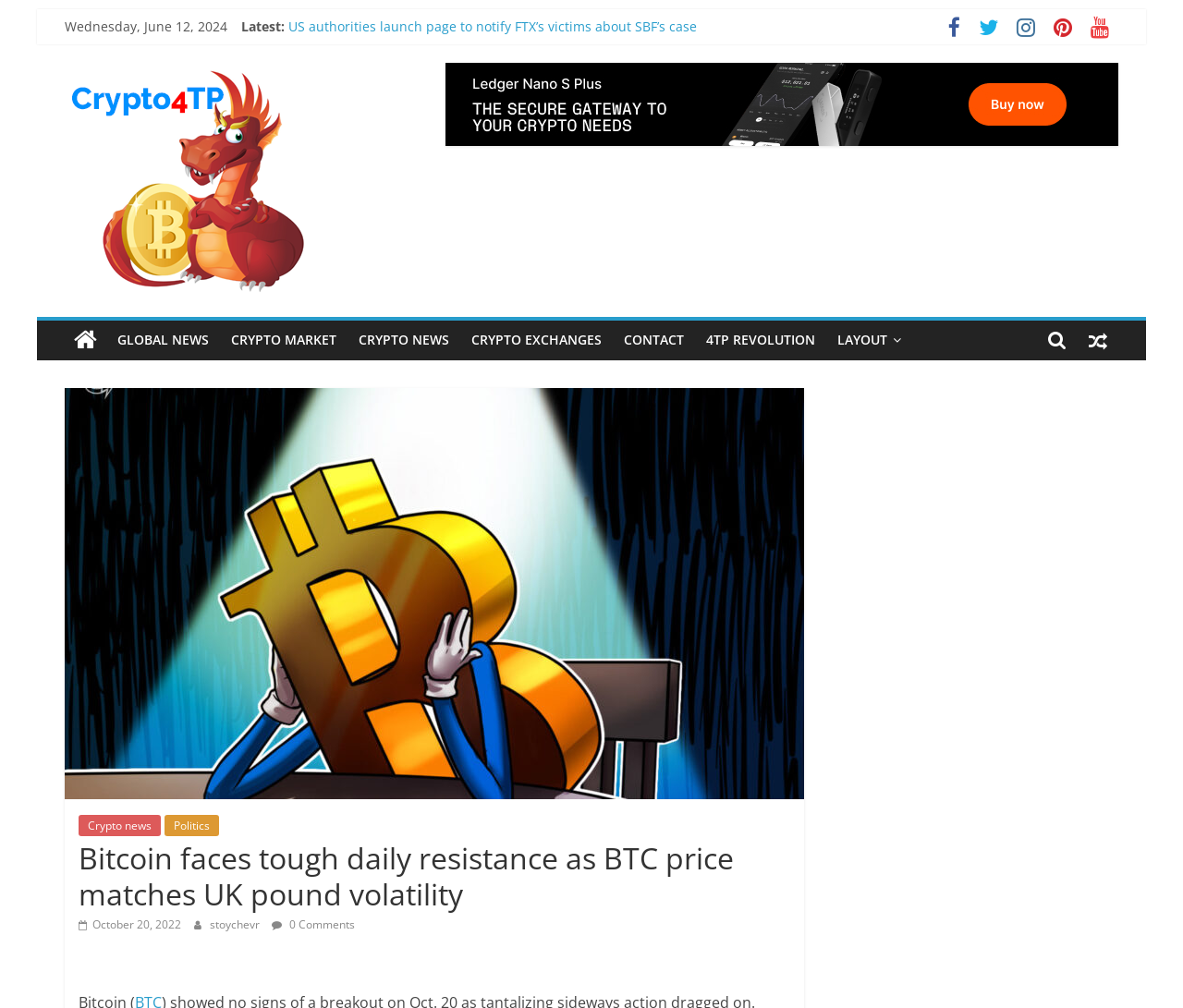Identify and extract the main heading of the webpage.

Bitcoin faces tough daily resistance as BTC price matches UK pound volatility